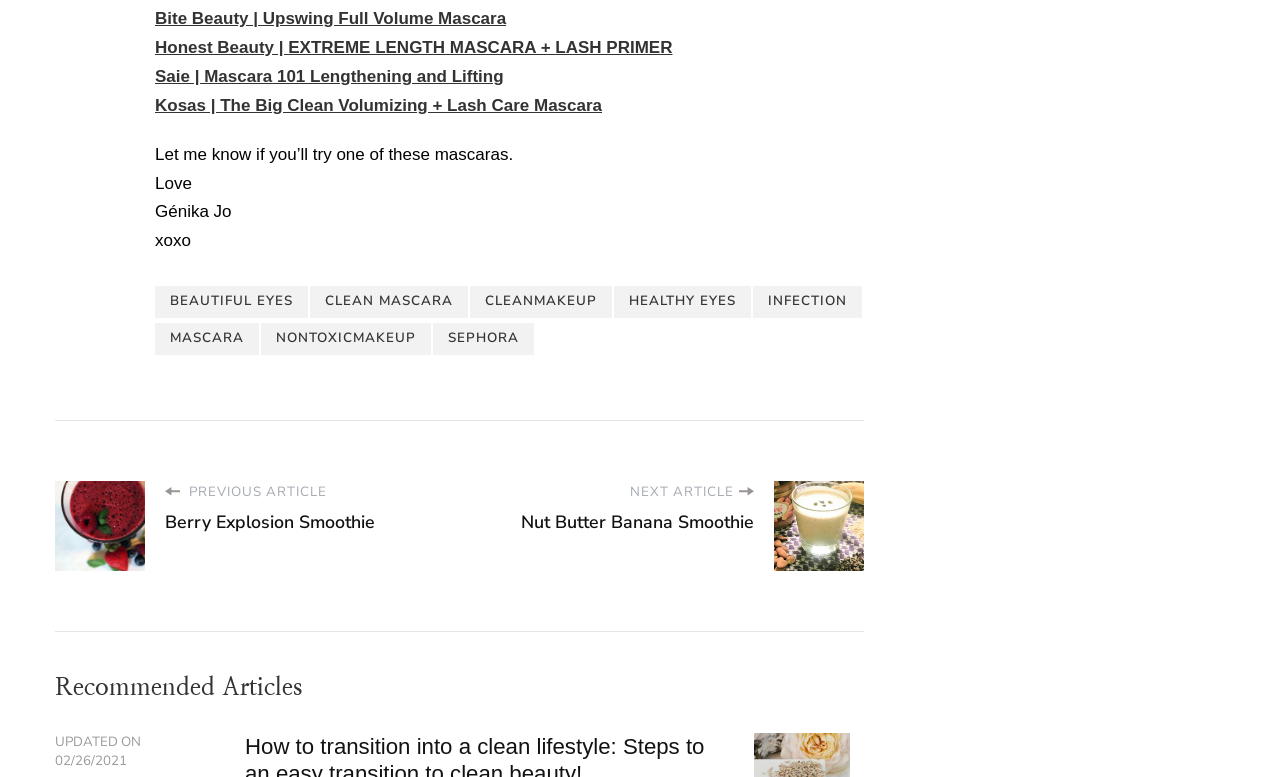Pinpoint the bounding box coordinates of the clickable element needed to complete the instruction: "Click on the link to BEAUTIFUL EYES". The coordinates should be provided as four float numbers between 0 and 1: [left, top, right, bottom].

[0.121, 0.368, 0.241, 0.409]